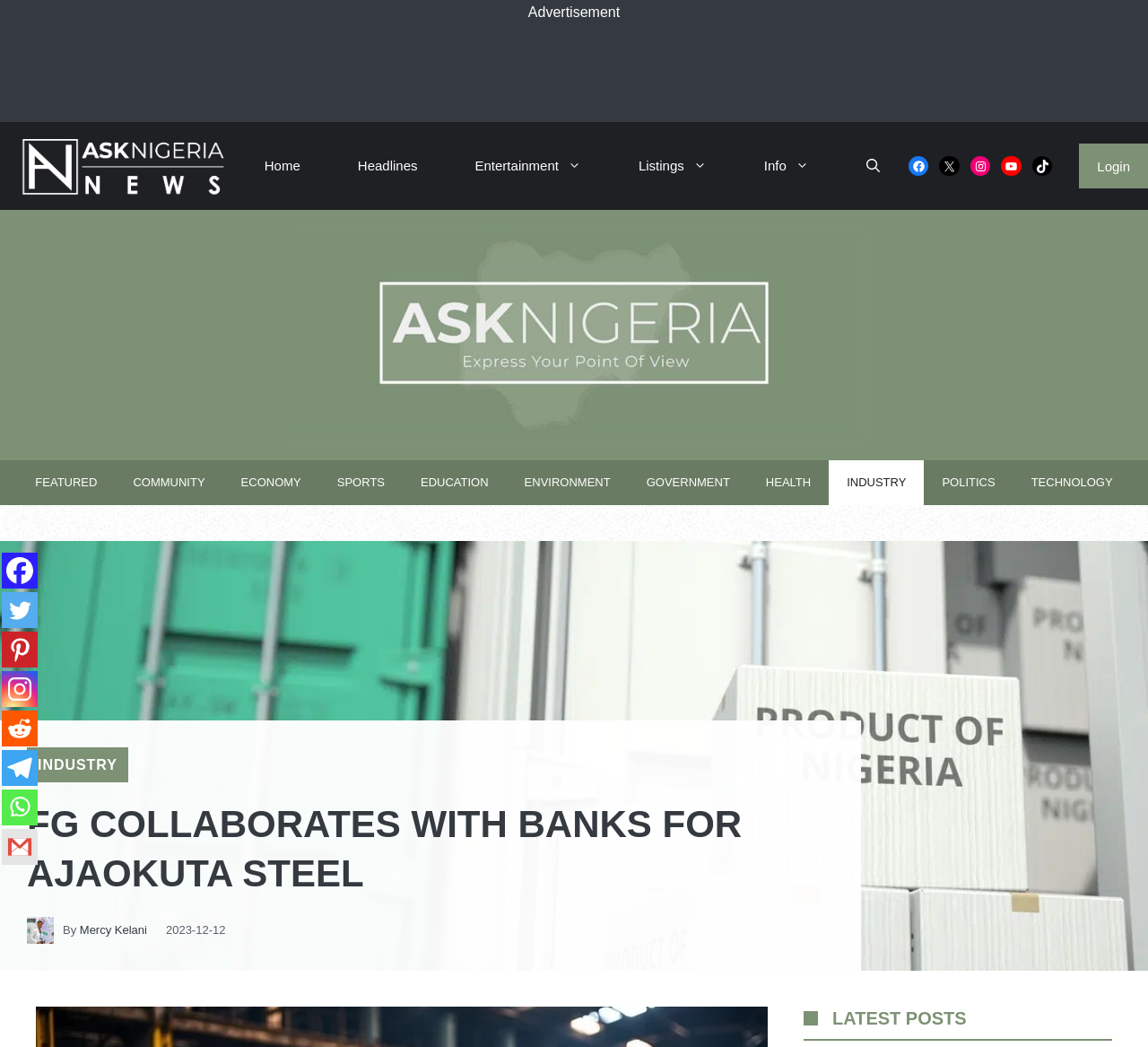Extract the primary heading text from the webpage.

FG COLLABORATES WITH BANKS FOR AJAOKUTA STEEL